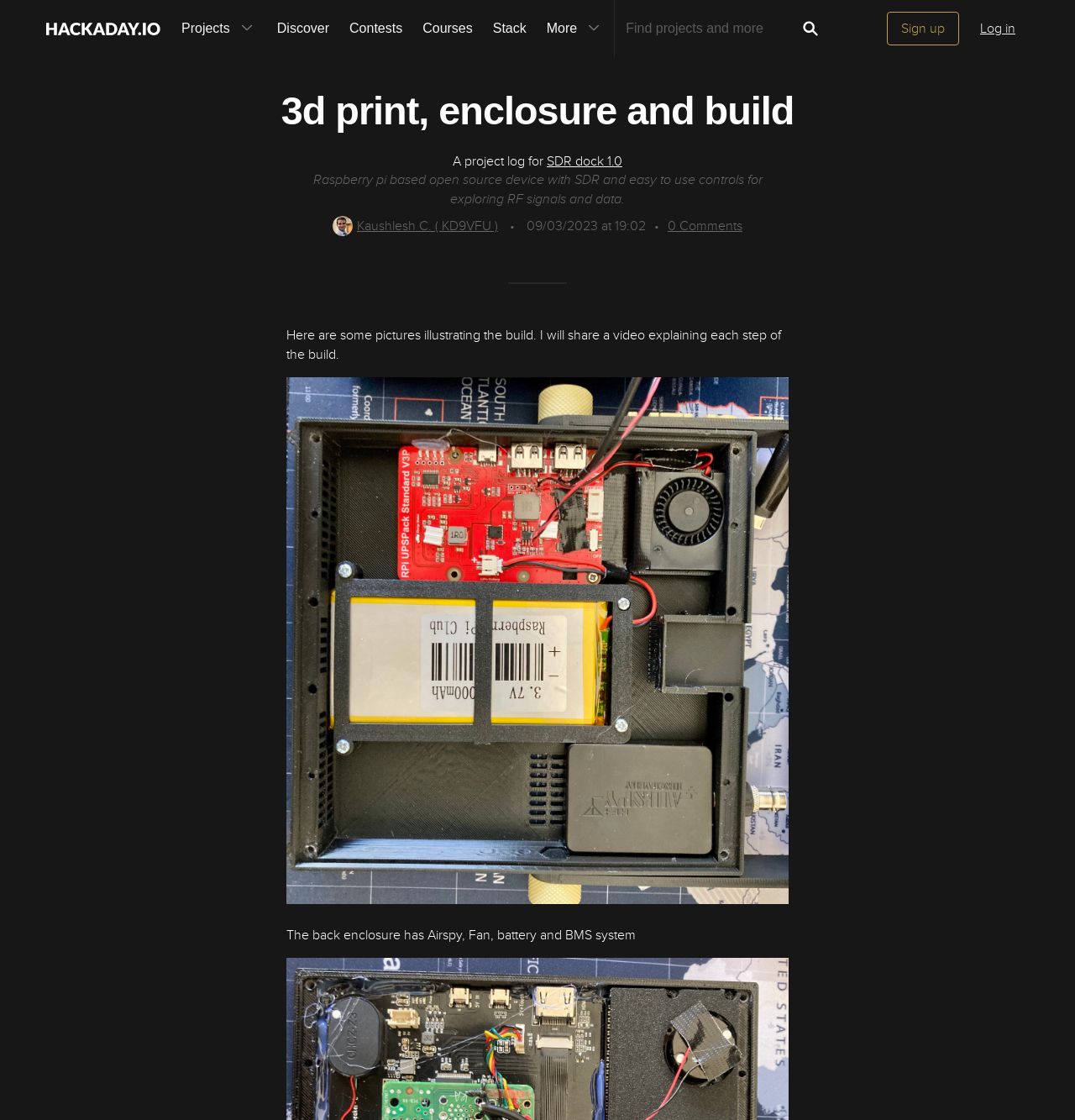Locate the bounding box coordinates of the clickable region to complete the following instruction: "Browse the 'EXPEDITION ARCHIVE'."

None